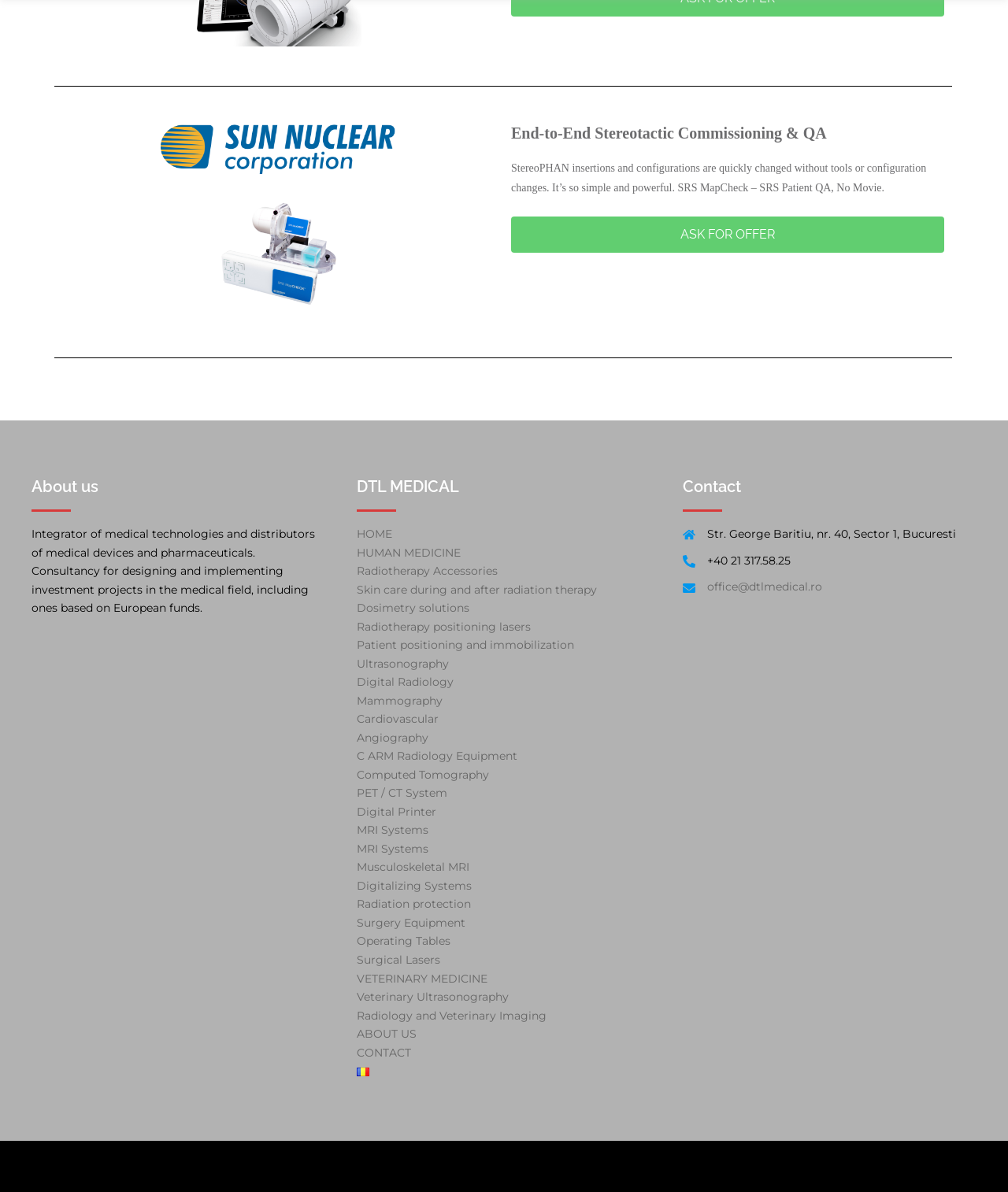Answer the question in a single word or phrase:
What is the phone number of the company?

+40 21 317.58.25